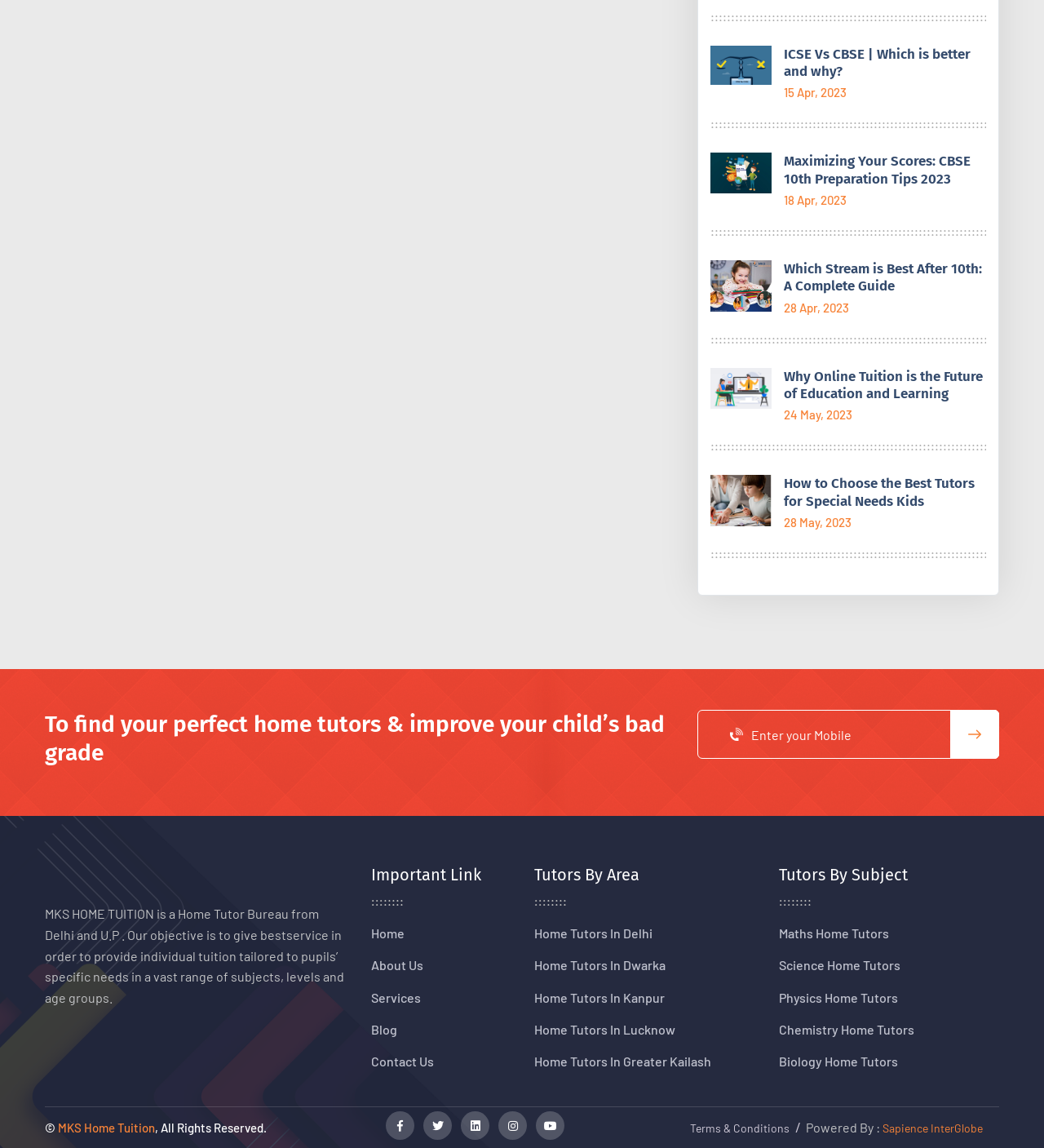Determine the bounding box coordinates for the region that must be clicked to execute the following instruction: "Click the 'Send' button".

[0.91, 0.618, 0.957, 0.661]